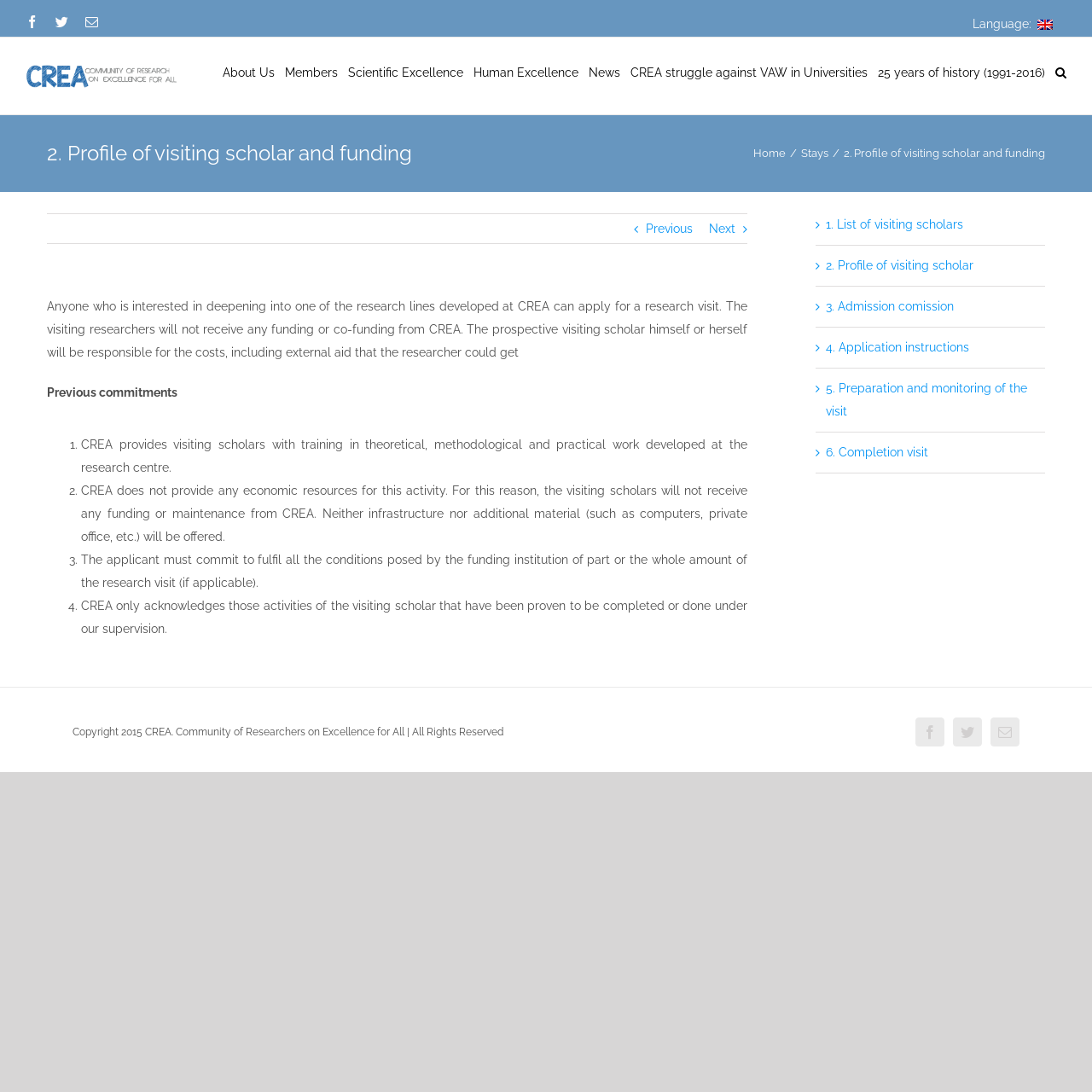How many links are available in the secondary menu?
Based on the visual content, answer with a single word or a brief phrase.

1